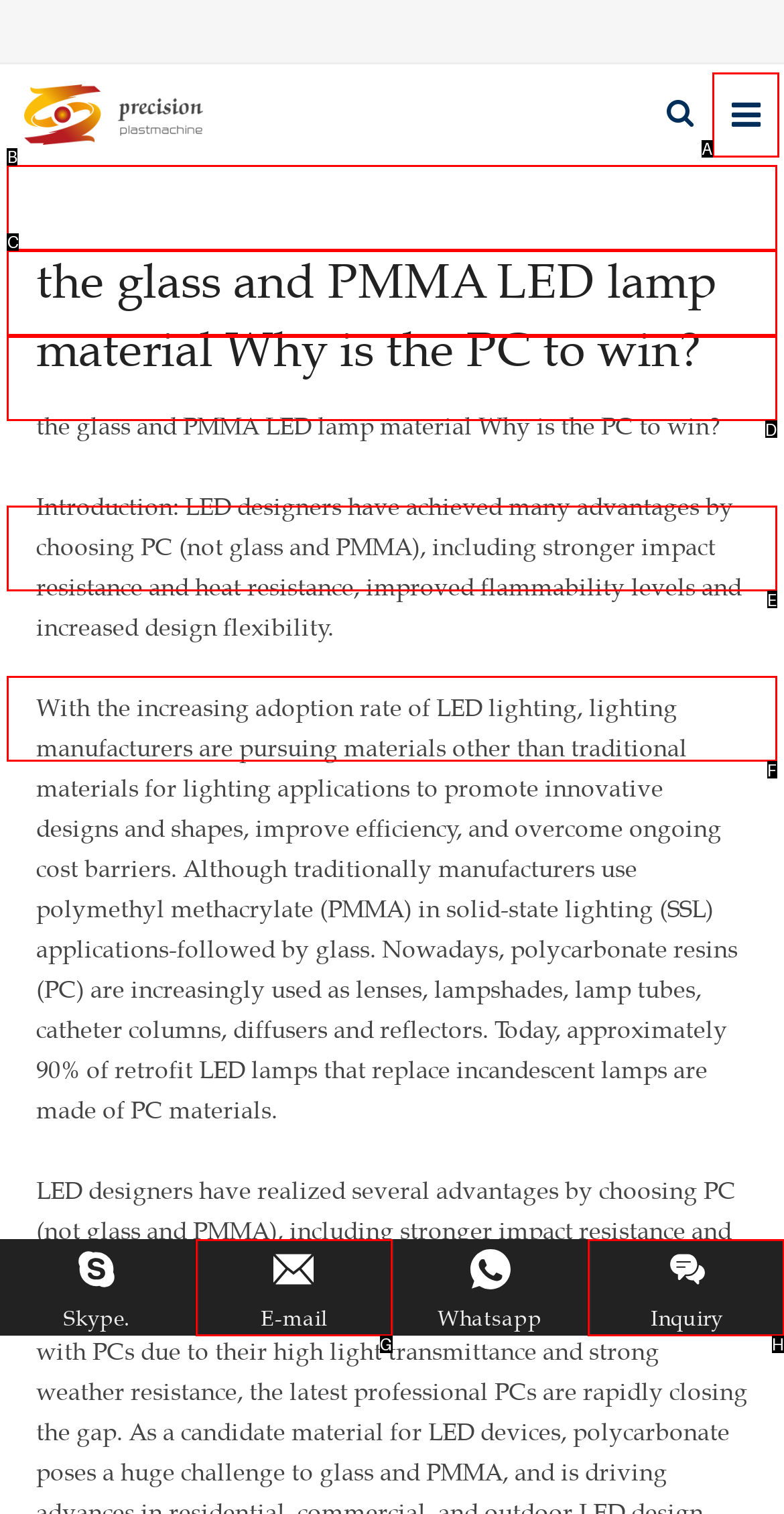Tell me which one HTML element I should click to complete the following instruction: Learn more about the author
Answer with the option's letter from the given choices directly.

None